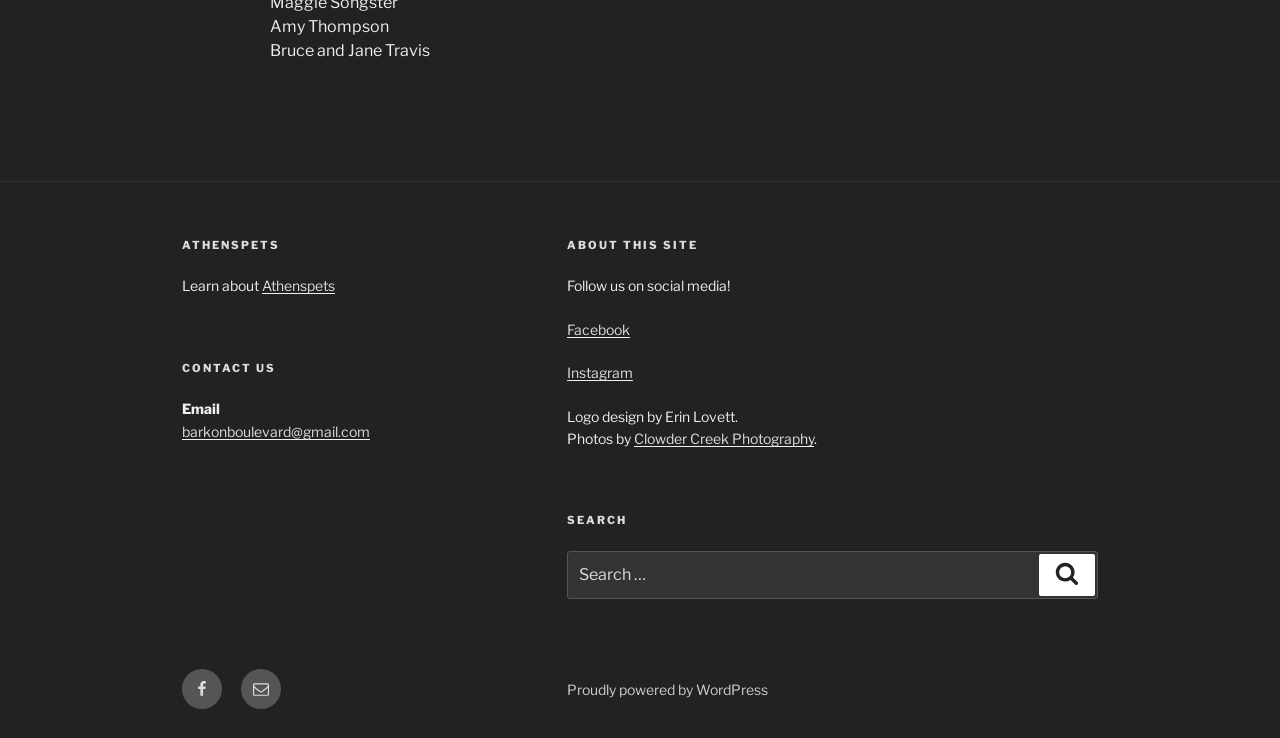Provide the bounding box coordinates for the area that should be clicked to complete the instruction: "Click on the 'Home' link".

None